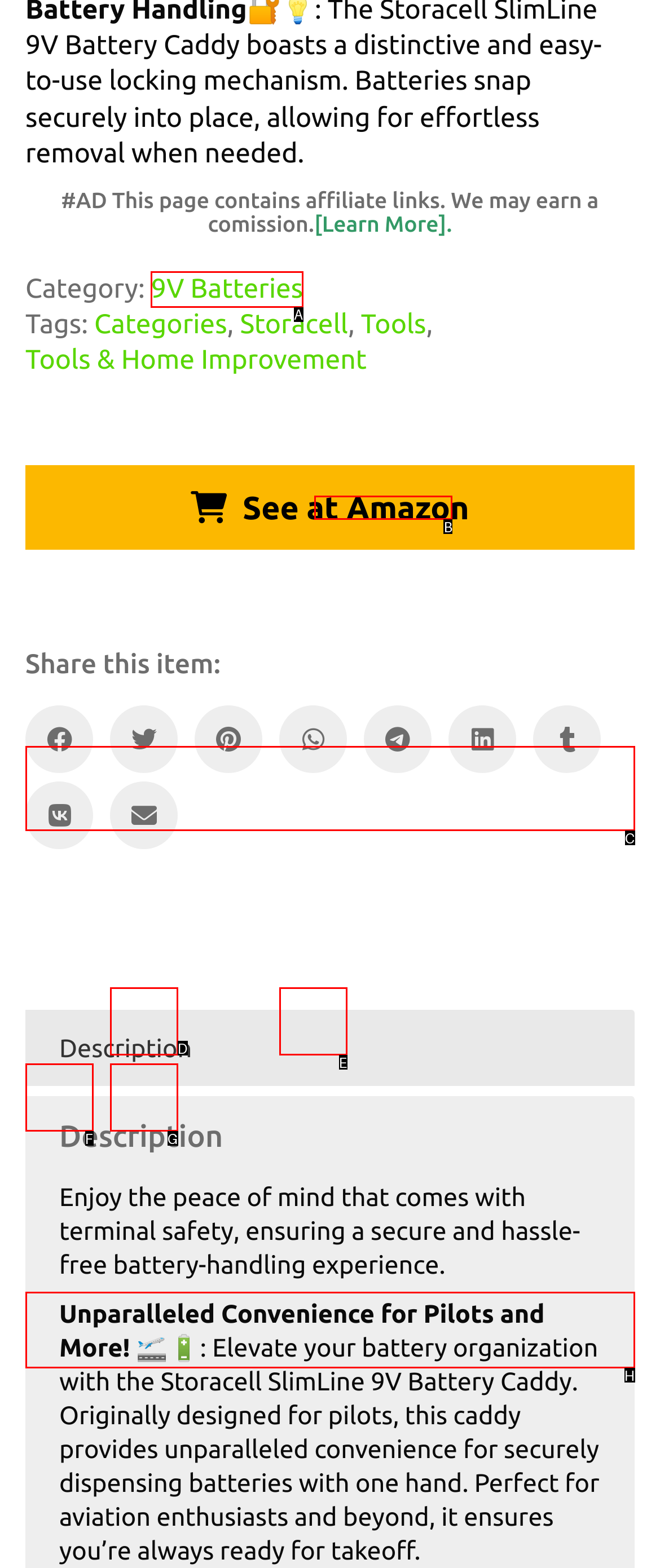Determine which option you need to click to execute the following task: Click the '9V Batteries' link. Provide your answer as a single letter.

A